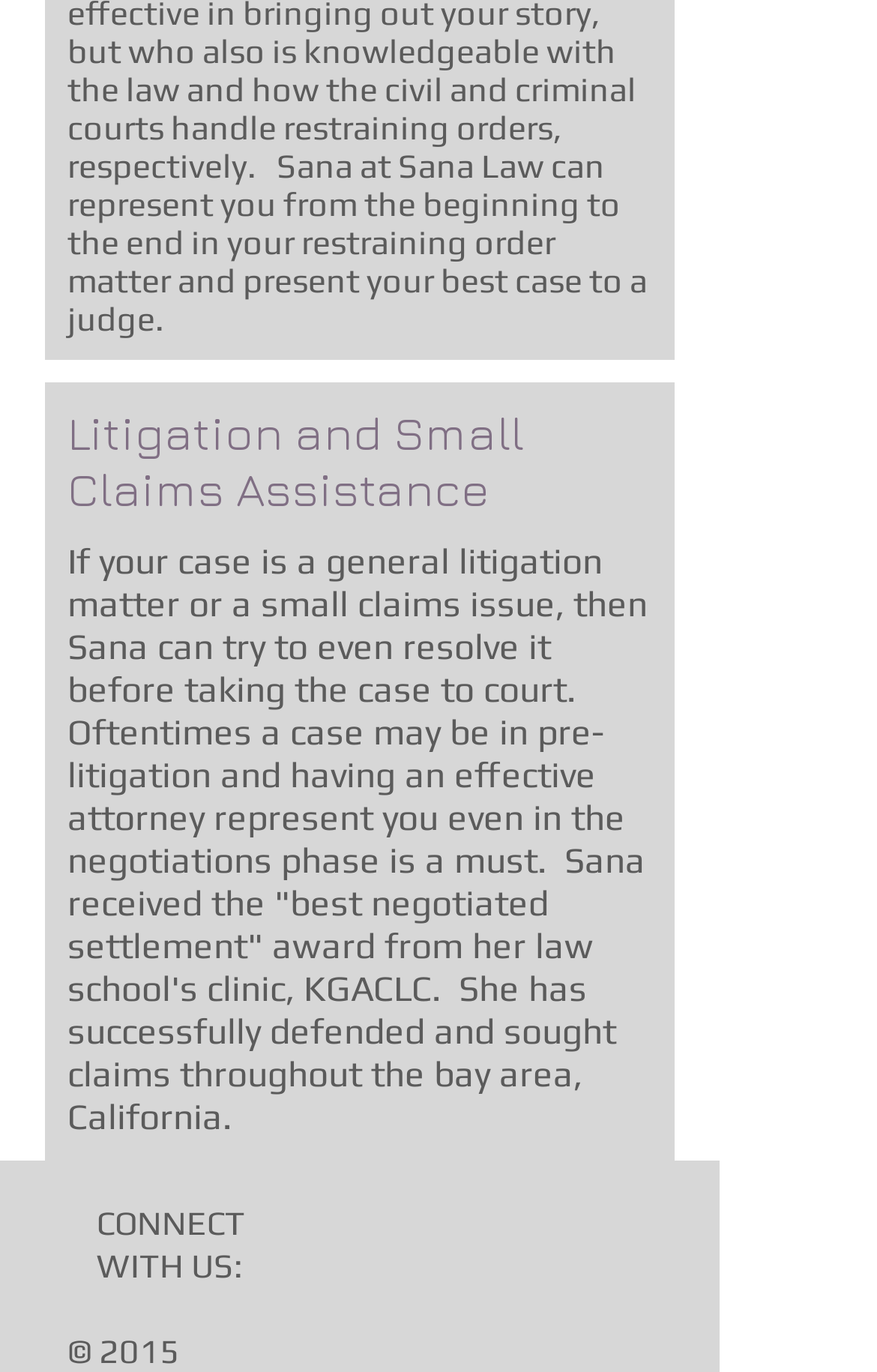Respond to the question below with a single word or phrase:
What is the copyright year mentioned?

2015